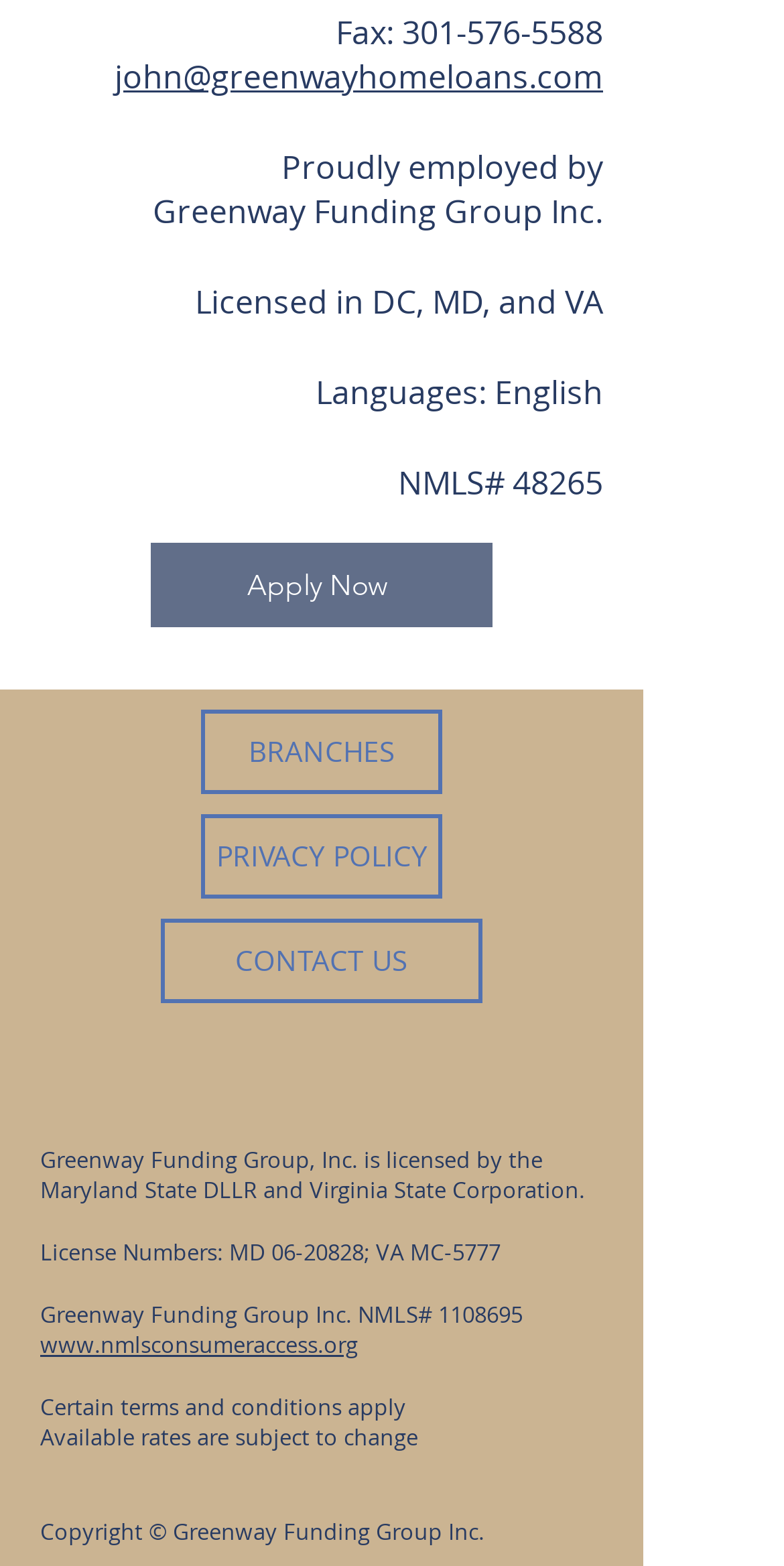Please locate the UI element described by "aria-label="Twitter - White Circle"" and provide its bounding box coordinates.

[0.426, 0.653, 0.528, 0.705]